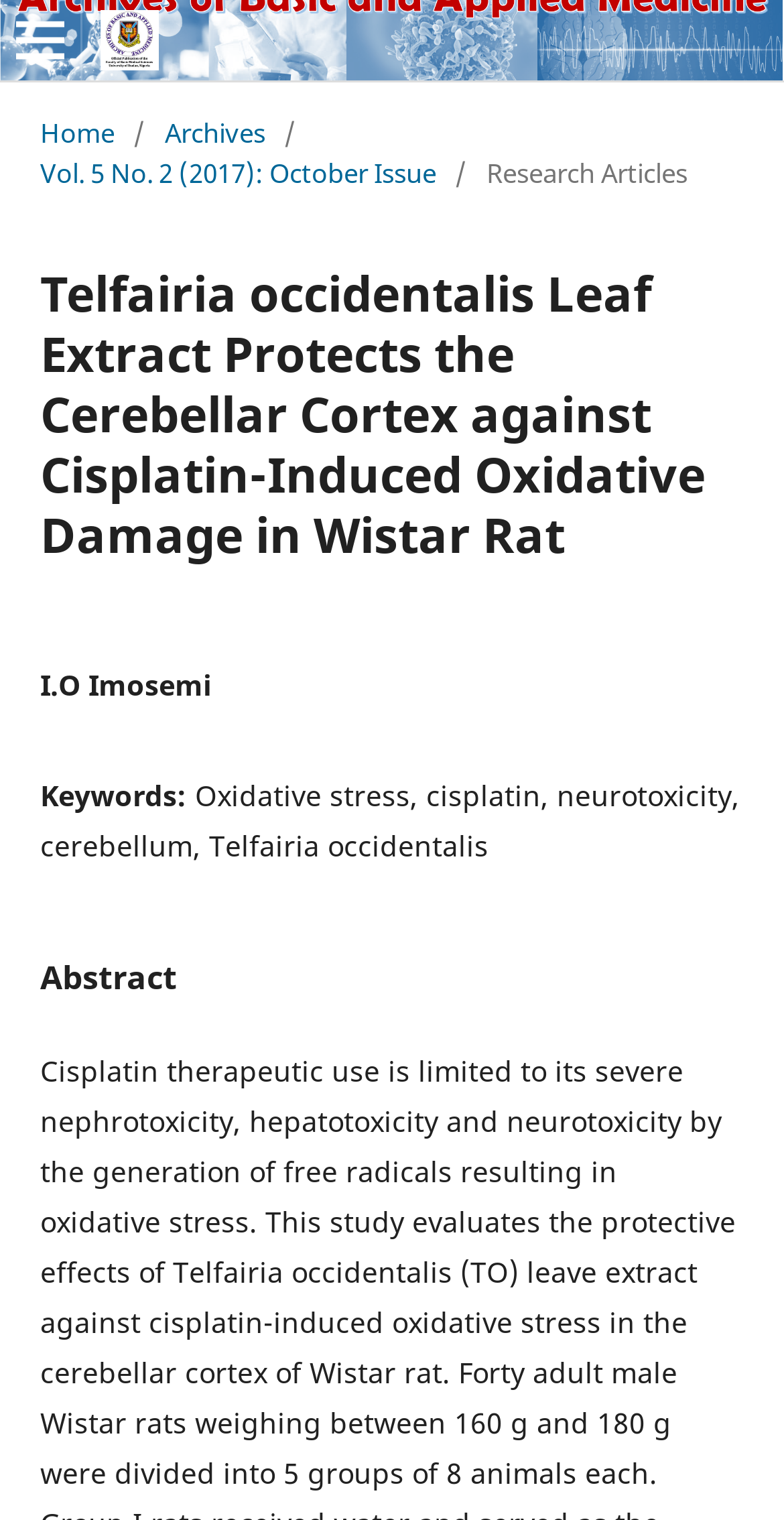Give an in-depth explanation of the webpage layout and content.

The webpage appears to be a research article page from the "Archives of Basic and Applied Medicine". At the top left corner, there is a button labeled "Open Menu". Next to it, there is a link with an accompanying image. Below these elements, there is a navigation section that displays the current location, starting with "Home", followed by "Archives", and then "Vol. 5 No. 2 (2017): October Issue". 

The main content of the page is divided into sections. The title of the research article, "Telfairia occidentalis Leaf Extract Protects the Cerebellar Cortex against Cisplatin-Induced Oxidative Damage in Wistar Rat", is prominently displayed. Below the title, the author's name, "I.O Imosemi", is listed. 

Further down, there are three sections: "Keywords:", "Abstract", and "Research Articles". The "Keywords:" section lists several keywords related to the research, including "Oxidative stress", "cisplatin", "neurotoxicity", "cerebellum", and "Telfairia occidentalis". The "Abstract" section likely contains a summary of the research article, although the exact content is not specified. The "Research Articles" section is located at the bottom of the page, but its content is not described.